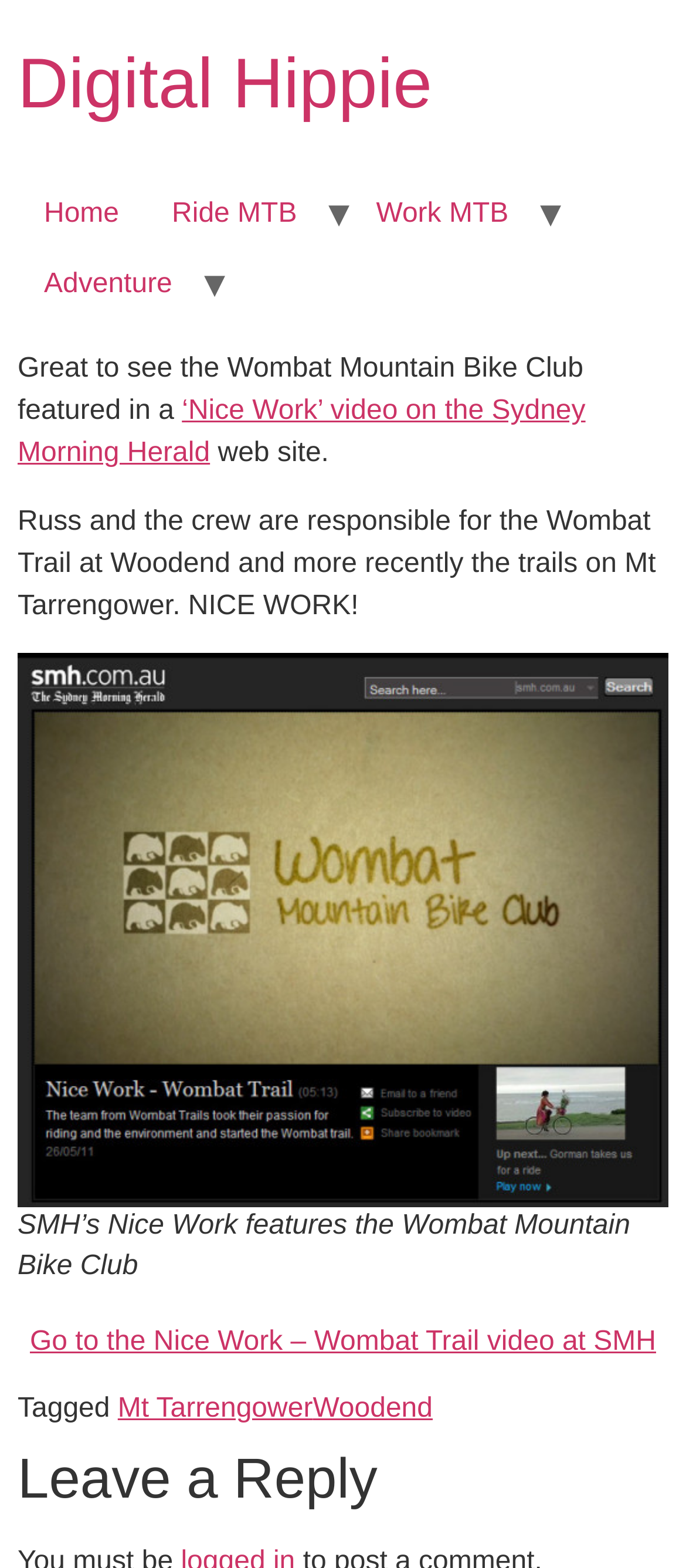What is the name of the trail built by Russ and the crew?
Refer to the image and provide a one-word or short phrase answer.

Wombat Trail